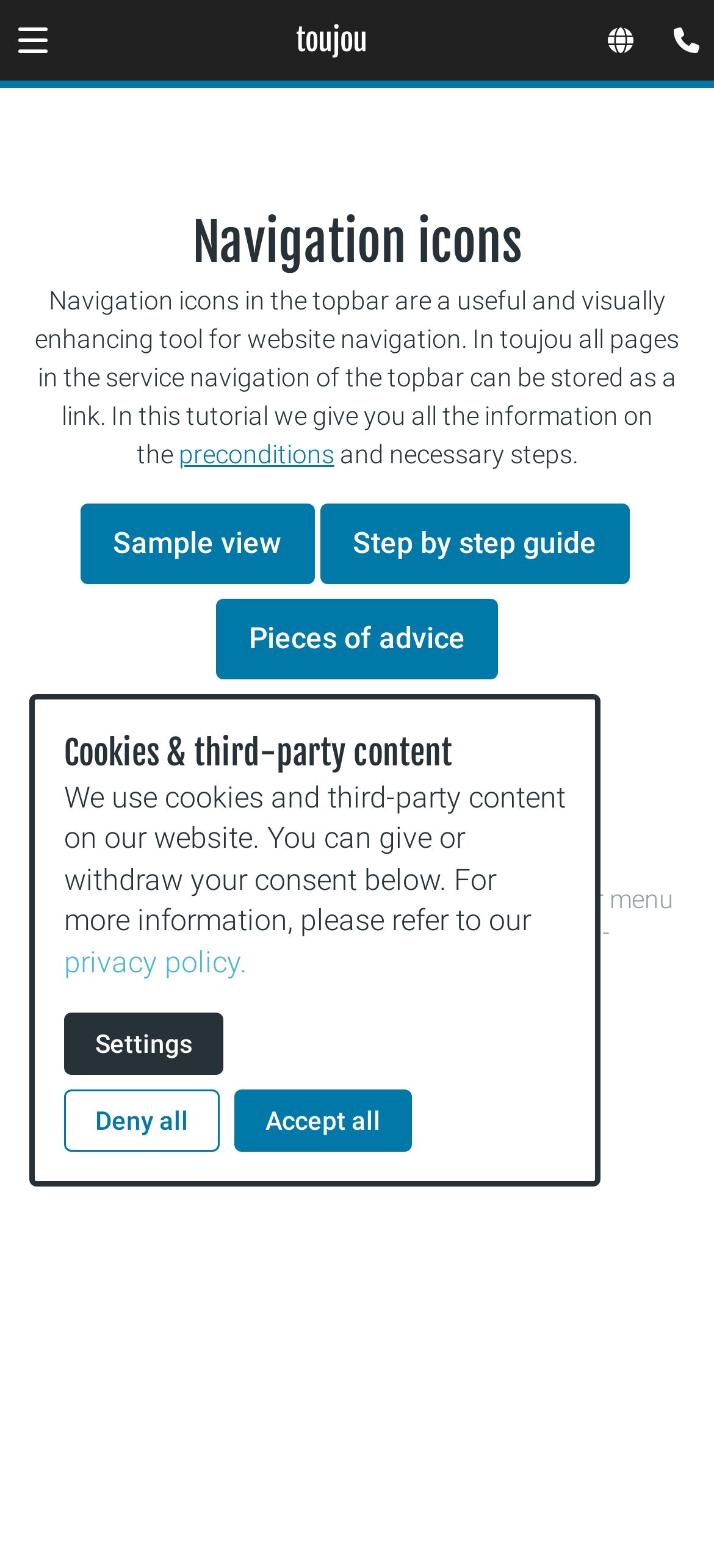Give the bounding box coordinates for the element described by: "Pieces of advice".

[0.303, 0.382, 0.697, 0.433]